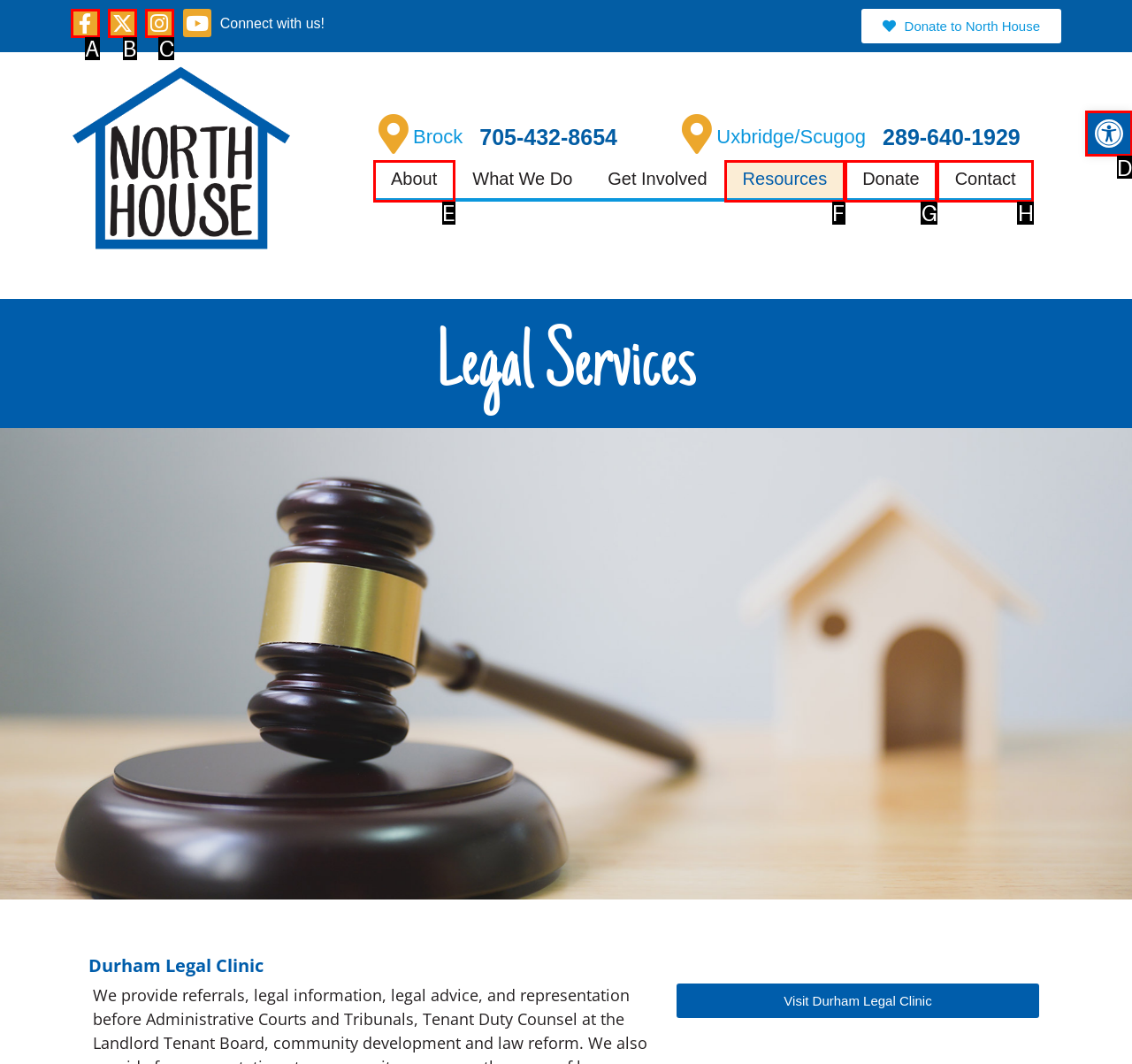Point out the letter of the HTML element you should click on to execute the task: Open accessibility tools
Reply with the letter from the given options.

D